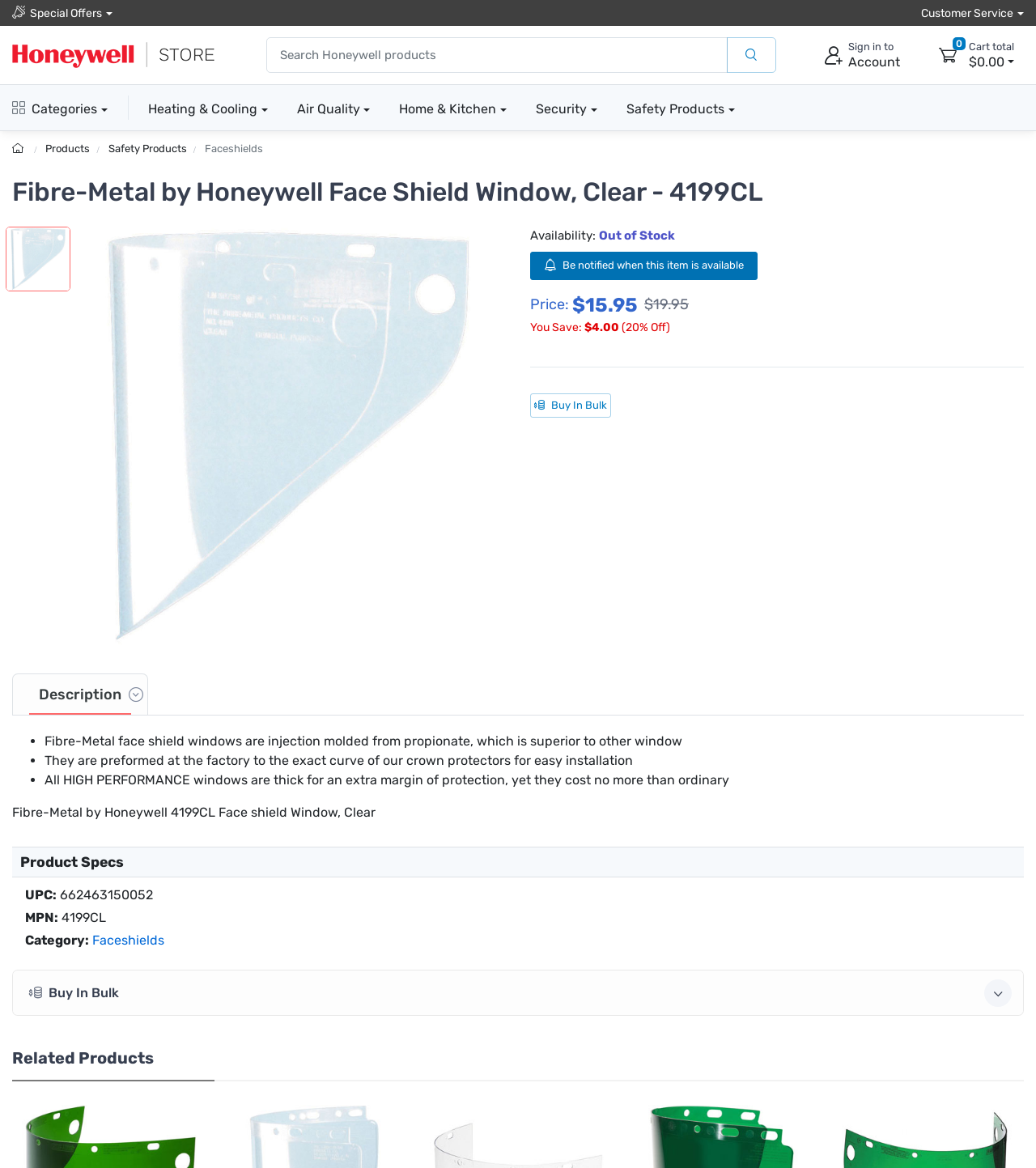What is the title or heading displayed on the webpage?

Fibre-Metal by Honeywell Face Shield Window, Clear - 4199CL